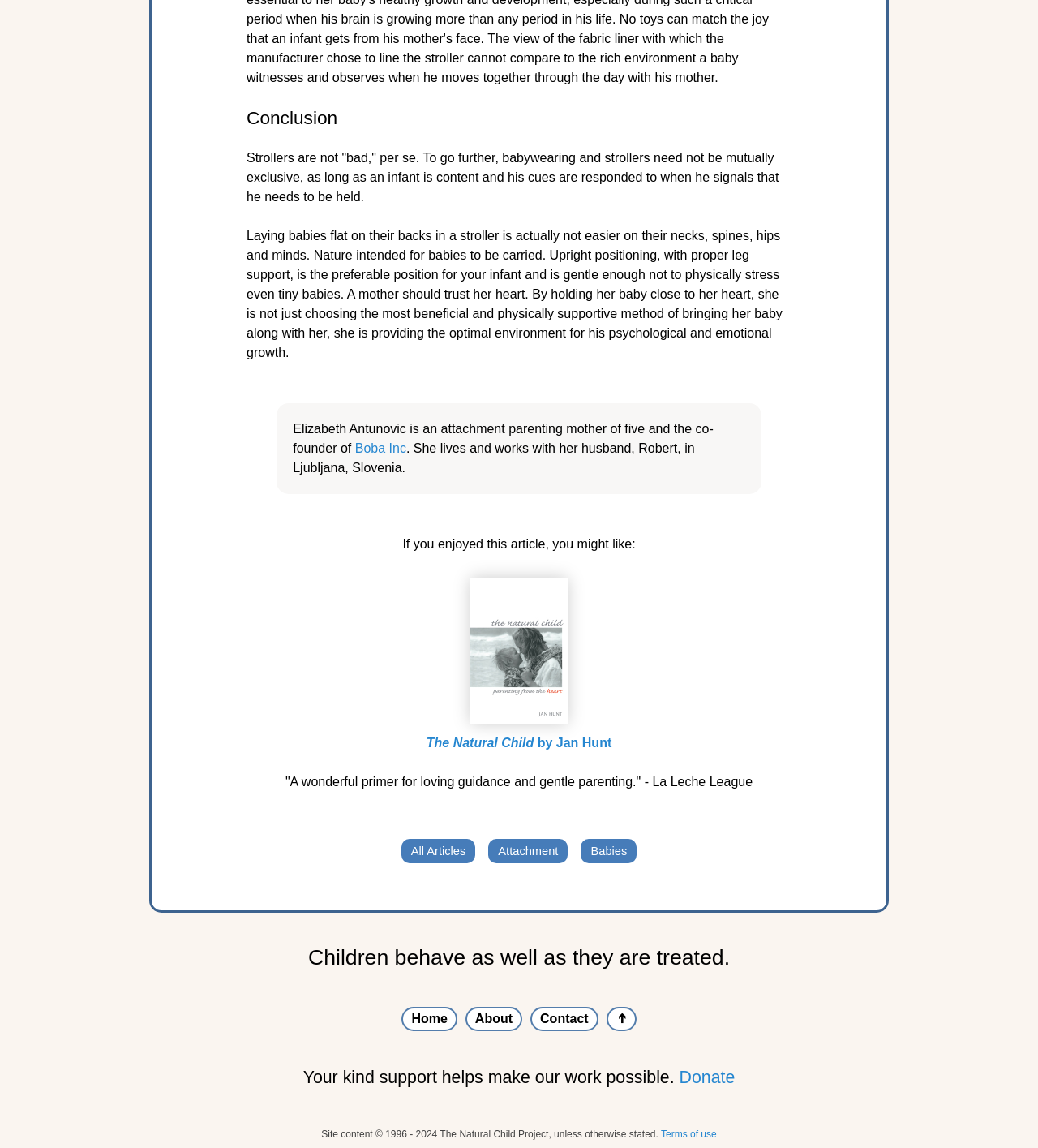What is the name of the organization that praises the article?
Examine the image and provide an in-depth answer to the question.

The article mentions that La Leche League praises the article, stating it is 'A wonderful primer for loving guidance and gentle parenting'.